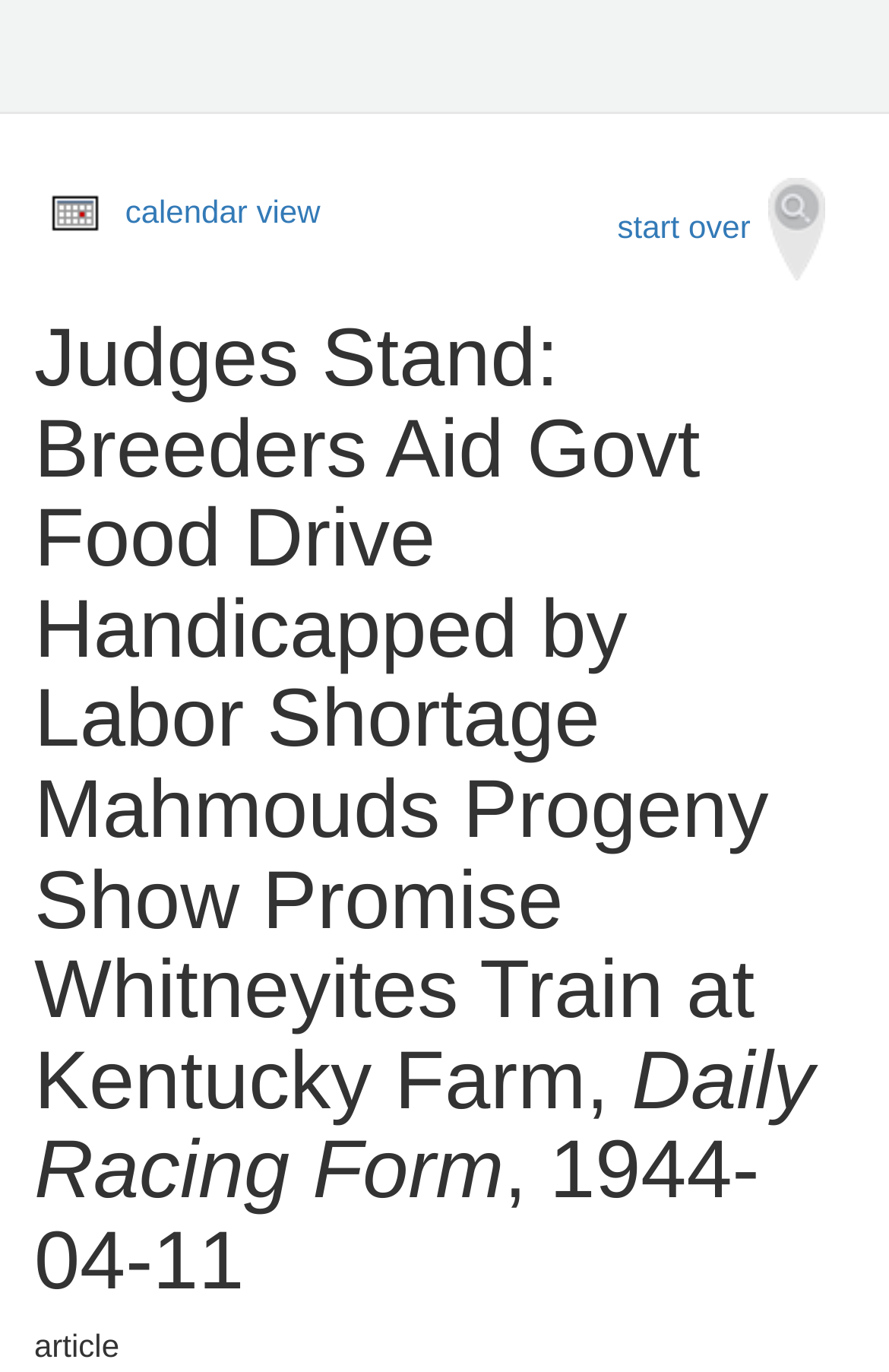Elaborate on the webpage's design and content in a detailed caption.

The webpage appears to be an archived article from the Daily Racing Form, dated April 11, 1944. The main content of the page is an article titled "Judges Stand: Breeders Aid Govt Food Drive Handicapped by Labor Shortage Mahmouds Progeny Show Promise Whitneyites Train at Kentucky Farm". 

At the top of the page, there is an iframe that spans almost the entire width of the page. Below the iframe, there are three elements aligned horizontally. On the left, there is a calendar icon, followed by a link to view the calendar. On the right, there is a link to start over with a search, accompanied by a search icon. 

The main article title is displayed prominently in the middle of the page, taking up most of the vertical space. At the very bottom of the page, there is a secondary heading that simply reads "article".